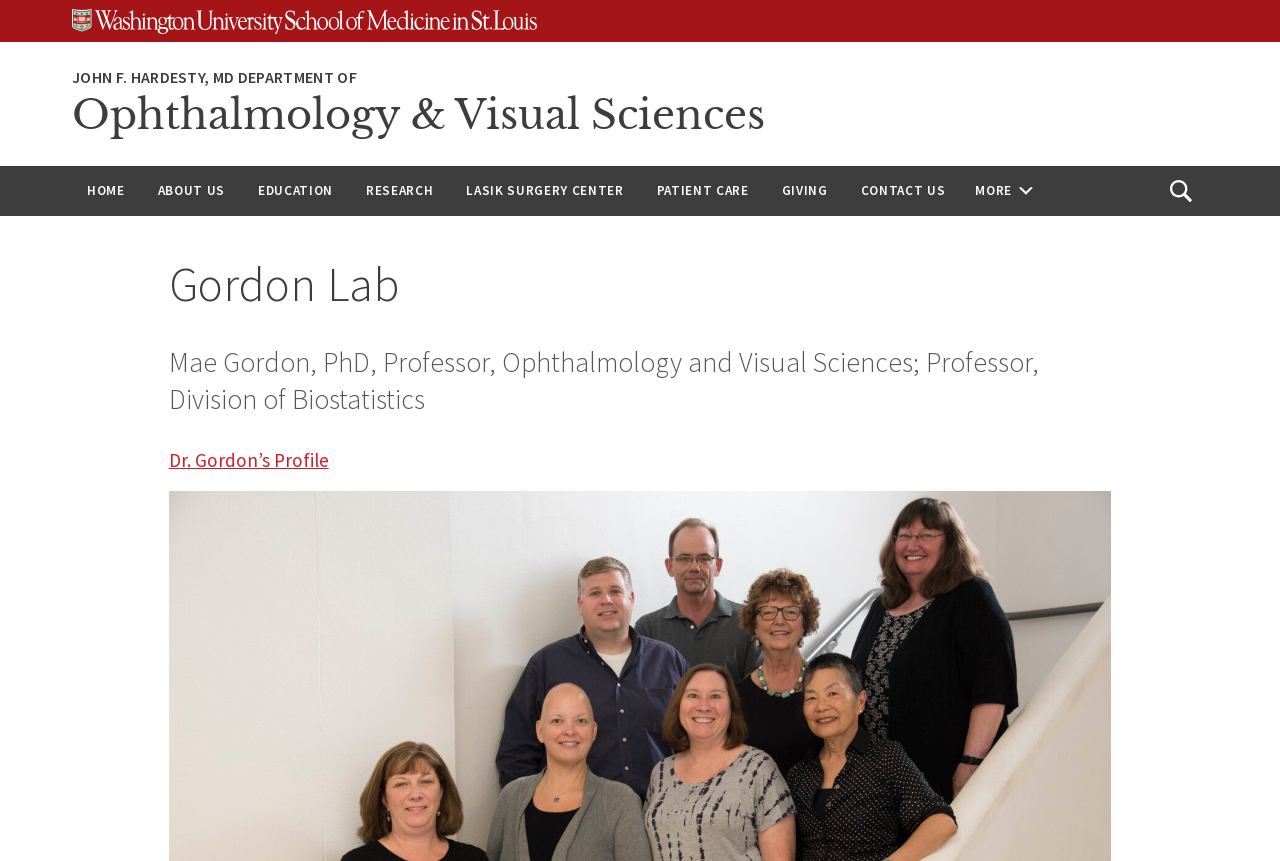Identify the bounding box of the UI element described as follows: "Ophthalmology & Visual Sciences". Provide the coordinates as four float numbers in the range of 0 to 1 [left, top, right, bottom].

[0.056, 0.104, 0.598, 0.162]